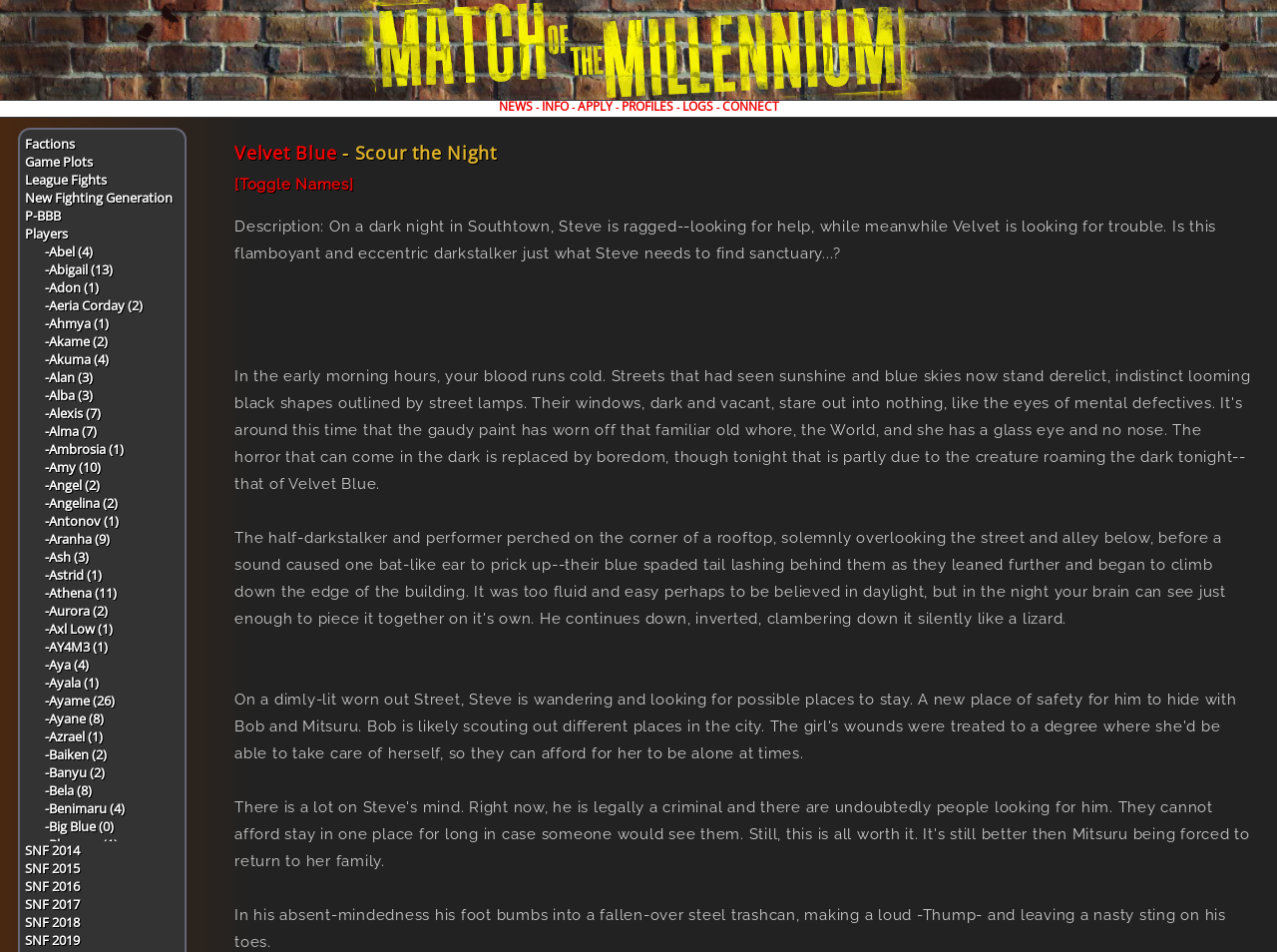Answer the question in a single word or phrase:
What is the name of the first fighter listed?

Abel